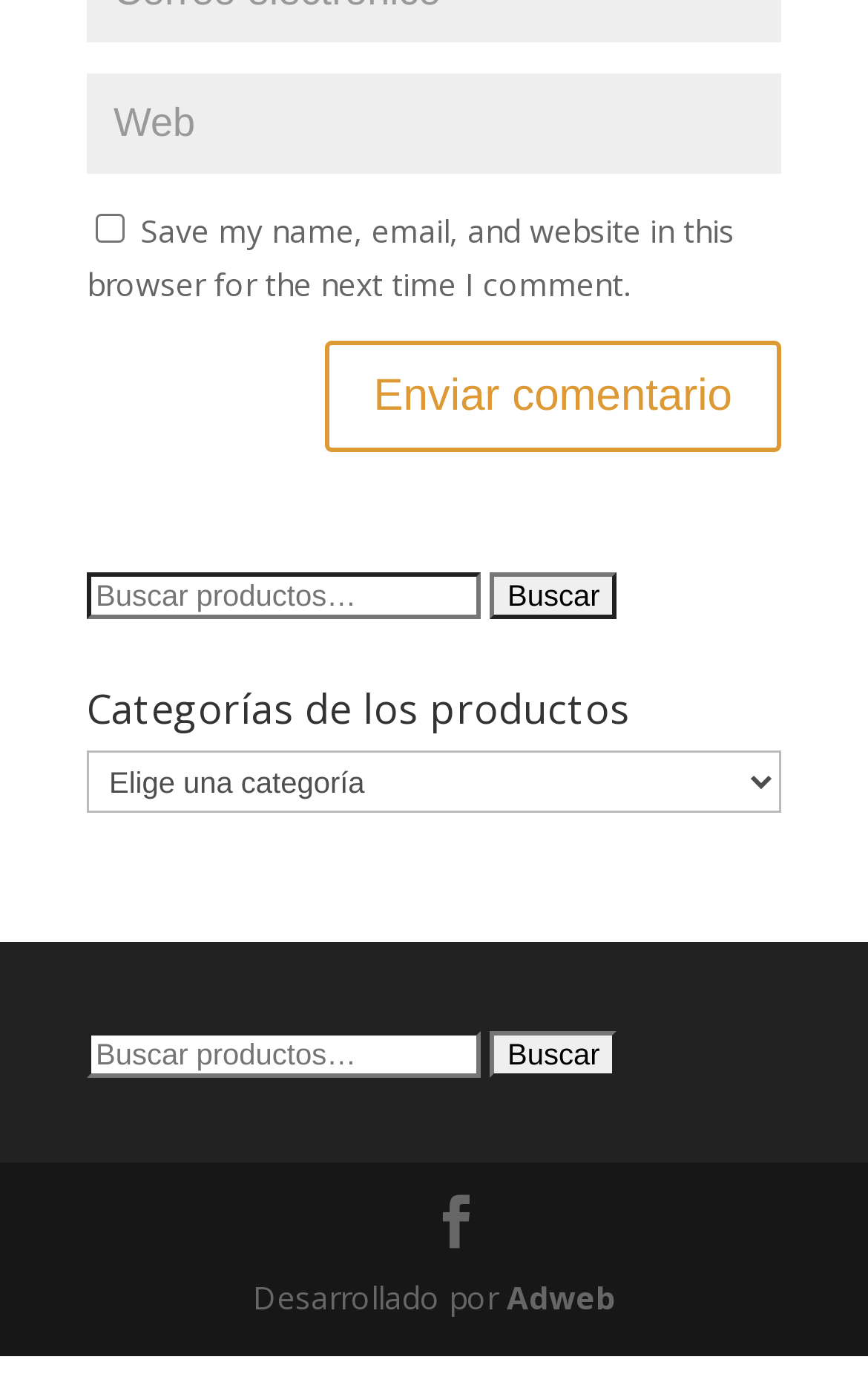Who developed the website?
Use the information from the image to give a detailed answer to the question.

The static text 'Desarrollado por' is followed by a link 'Adweb', which suggests that Adweb is the developer of the website.